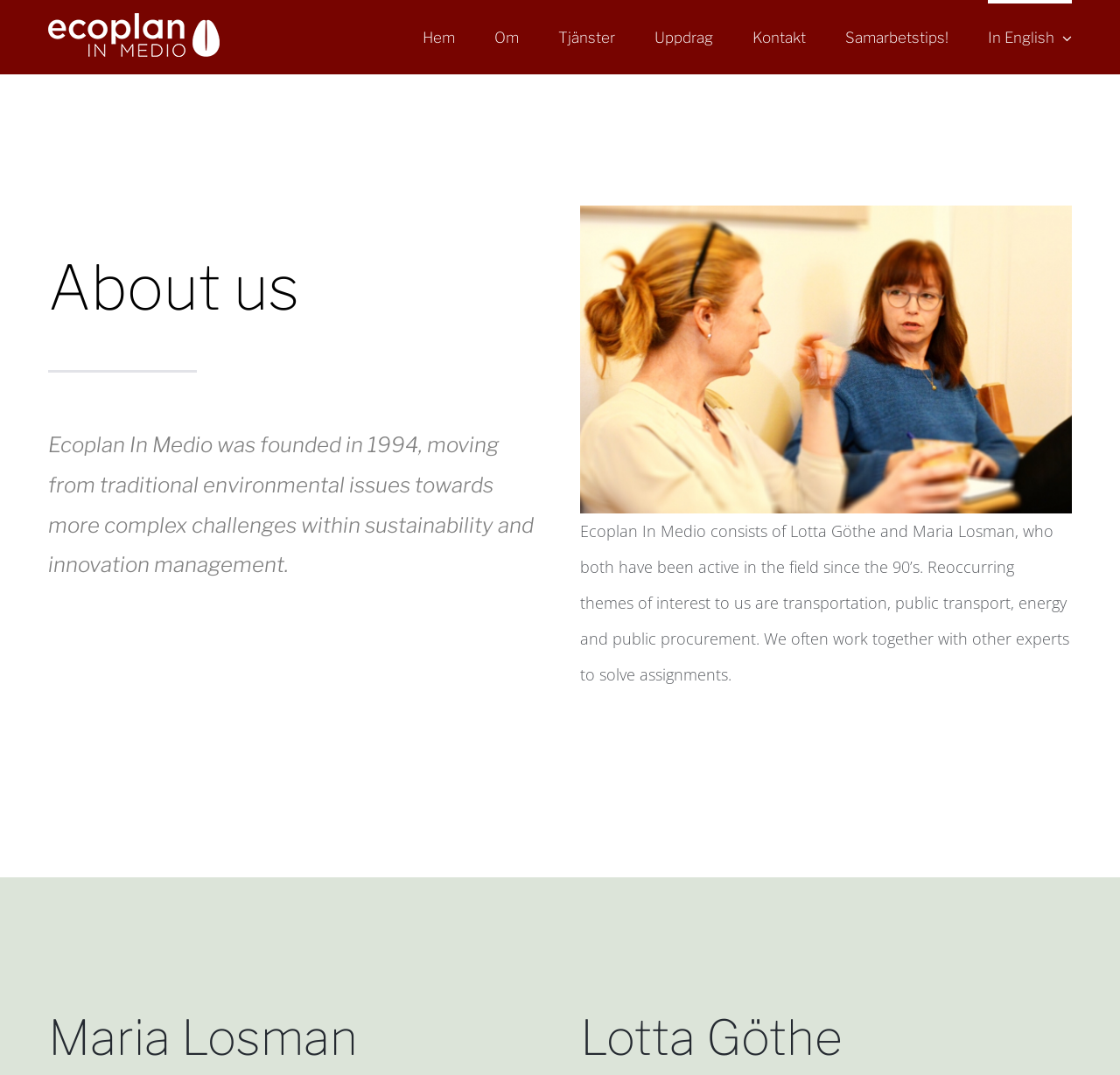Locate the bounding box coordinates of the UI element described by: "Application Development". Provide the coordinates as four float numbers between 0 and 1, formatted as [left, top, right, bottom].

None